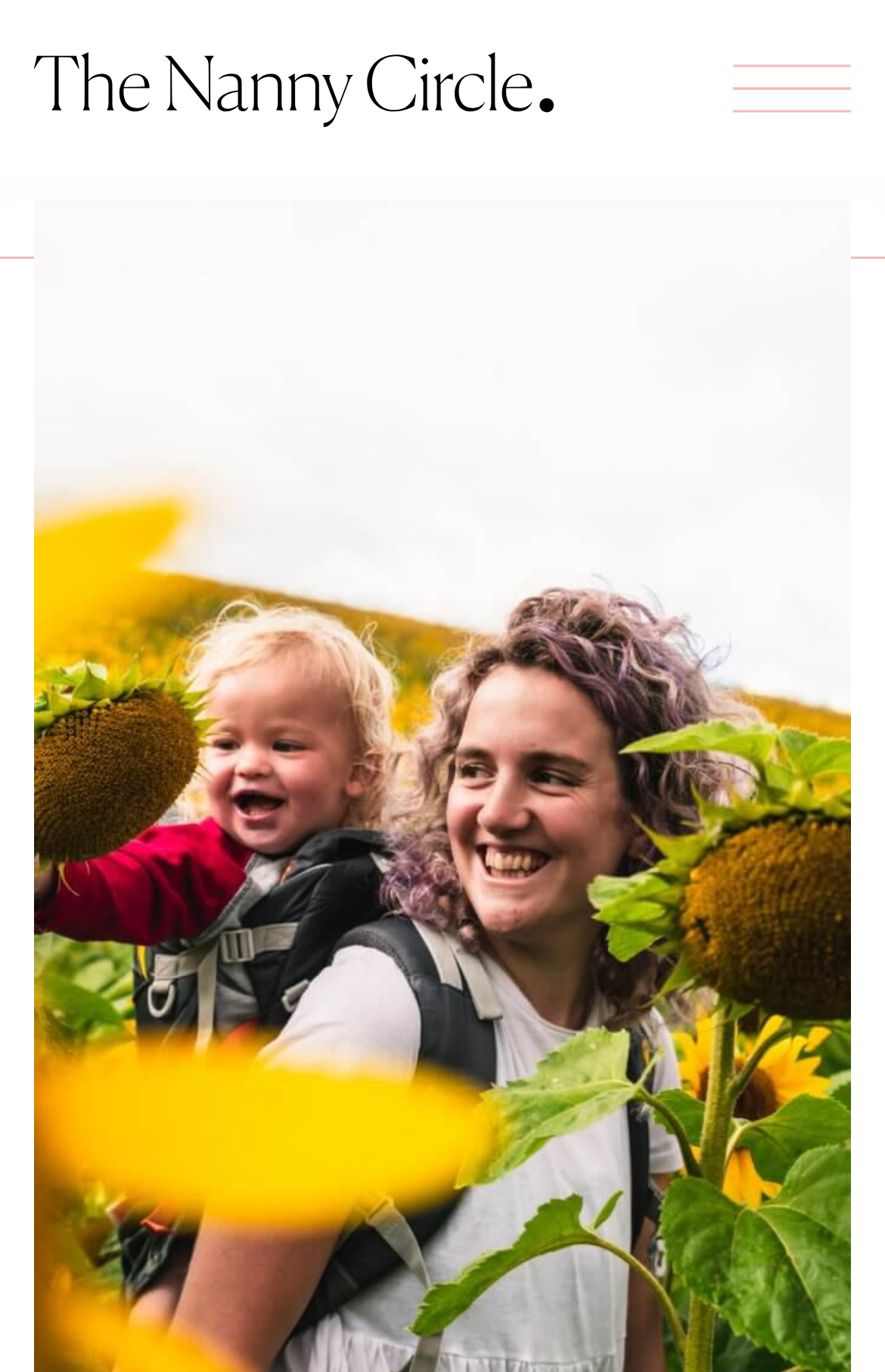Refer to the element description title="Open Menu" and identify the corresponding bounding box in the screenshot. Format the coordinates as (top-left x, top-left y, bottom-right x, bottom-right y) with values in the range of 0 to 1.

[0.828, 0.031, 0.962, 0.098]